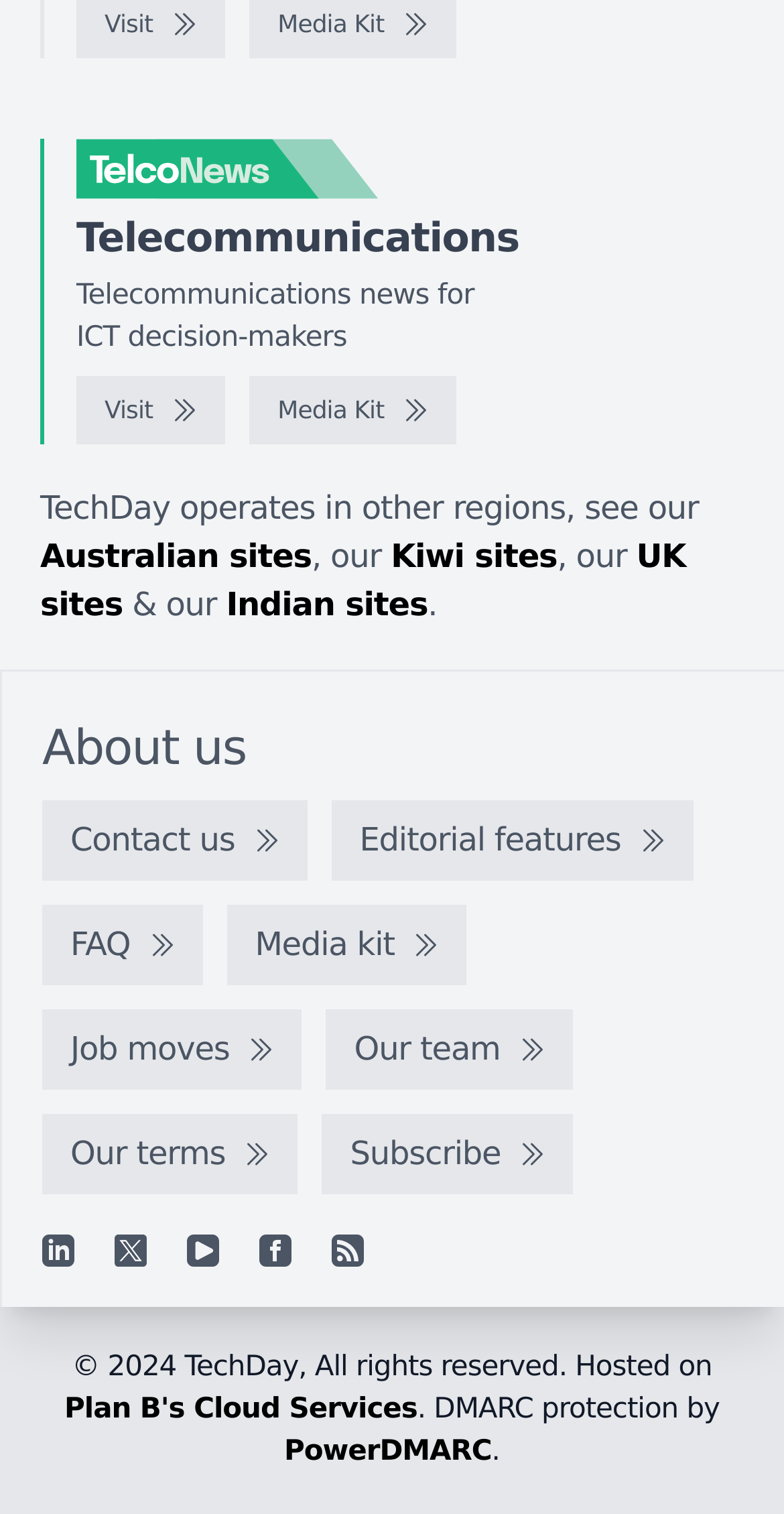Refer to the image and answer the question with as much detail as possible: How many social media links are available?

At the bottom of the webpage, there are five social media links: Linkedin, X, YouTube, Facebook, and RSS feed. These links are represented by images and text.